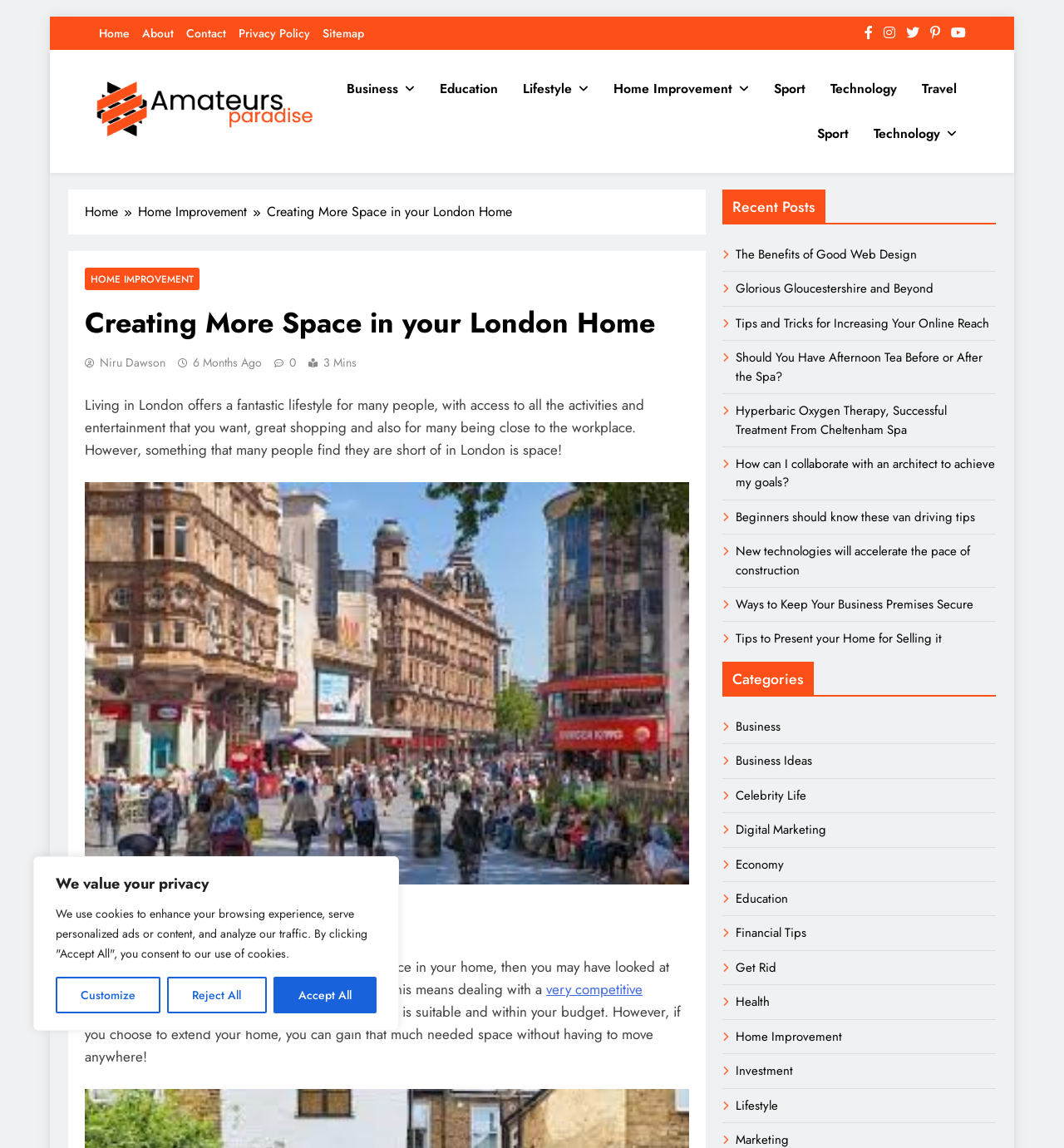Determine the bounding box coordinates of the section to be clicked to follow the instruction: "Click on the 'Recent Posts' section". The coordinates should be given as four float numbers between 0 and 1, formatted as [left, top, right, bottom].

[0.679, 0.165, 0.936, 0.196]